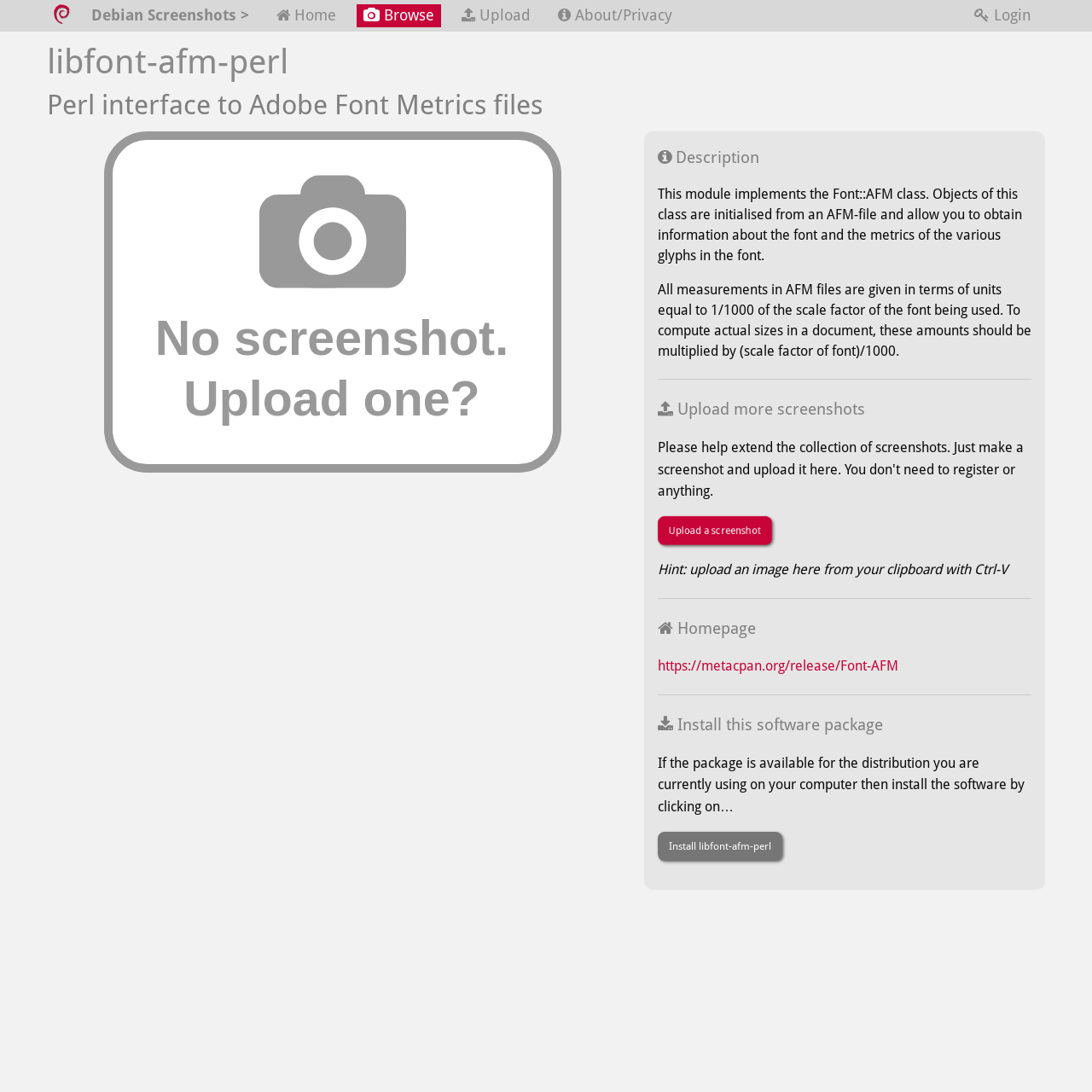Reply to the question with a single word or phrase:
What is the purpose of the Font::AFM class?

To obtain information about the font and metrics